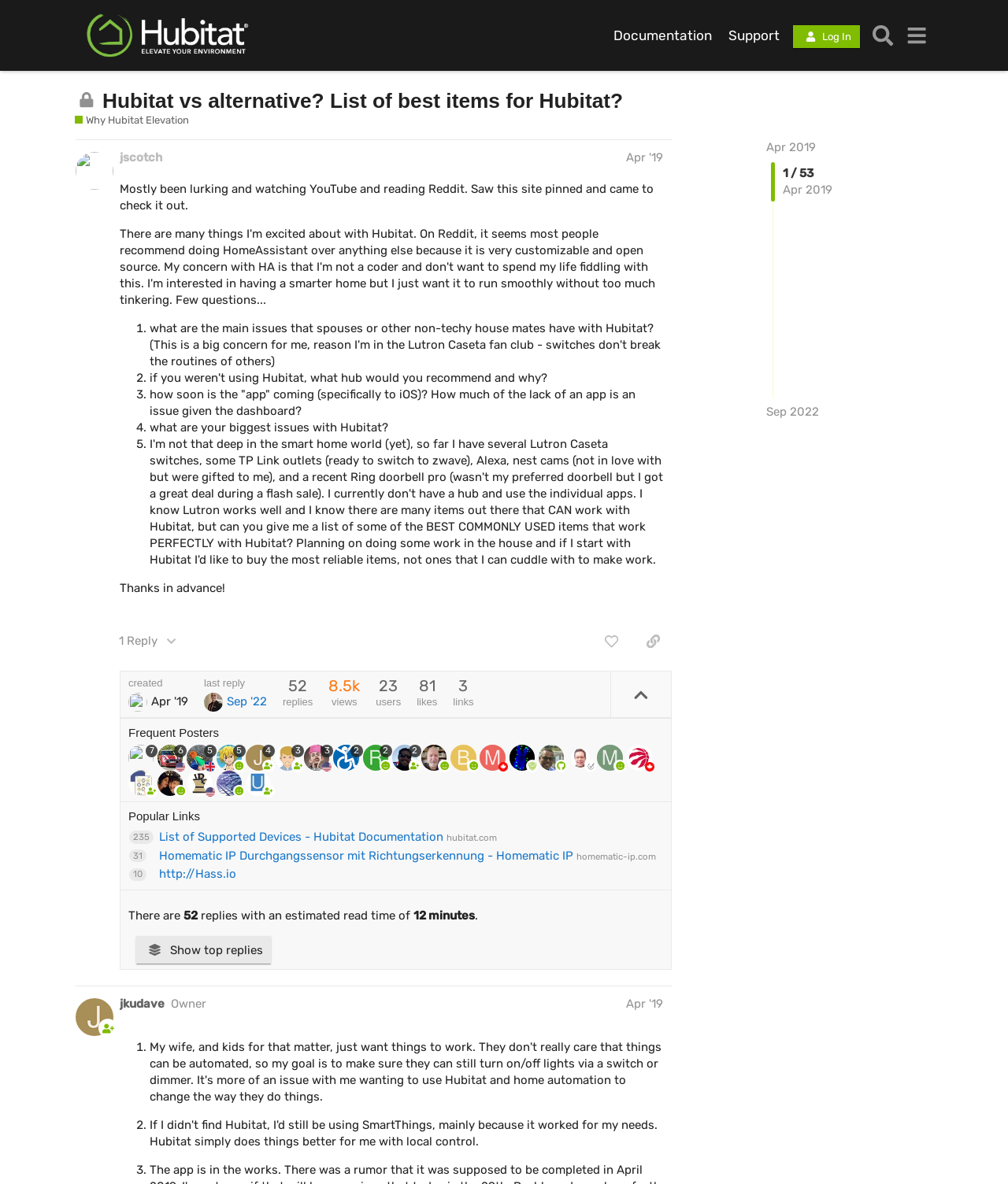Illustrate the webpage with a detailed description.

This webpage appears to be a forum discussion page, specifically a topic page on Hubitat, a smart home automation system. At the top of the page, there is a header section with a logo image of Hubitat, followed by links to "Documentation", "Support", and a "Log In" button. There is also a search button and a menu button.

Below the header section, there is a heading that indicates the topic is closed and no longer accepts new replies. The topic title is "Hubitat vs alternative? List of best items for Hubitat?" and it has a link to the topic. There is also a link to "Why Hubitat Elevation" with a brief description.

The main content of the page is a post by a user named "jscotch" dated April 2019. The post has a heading with the user's name and the date, followed by a brief introduction and a list of questions about Hubitat. The questions include inquiries about the availability of an iOS app, the lack of an app, and the user's biggest issues with Hubitat.

Below the post, there are several buttons, including a "This post has 1 reply" button, a "like this post" button, and a "copy a link to this post to clipboard" button. There is also a section that displays the post's creation date, the number of replies, views, users, likes, and links.

On the right side of the page, there is a section that displays information about frequent posters, including their usernames, avatars, and the number of posts they have made. The section also includes information about the users' locations and roles.

Overall, the page appears to be a discussion forum where users can ask questions and share their experiences with Hubitat.